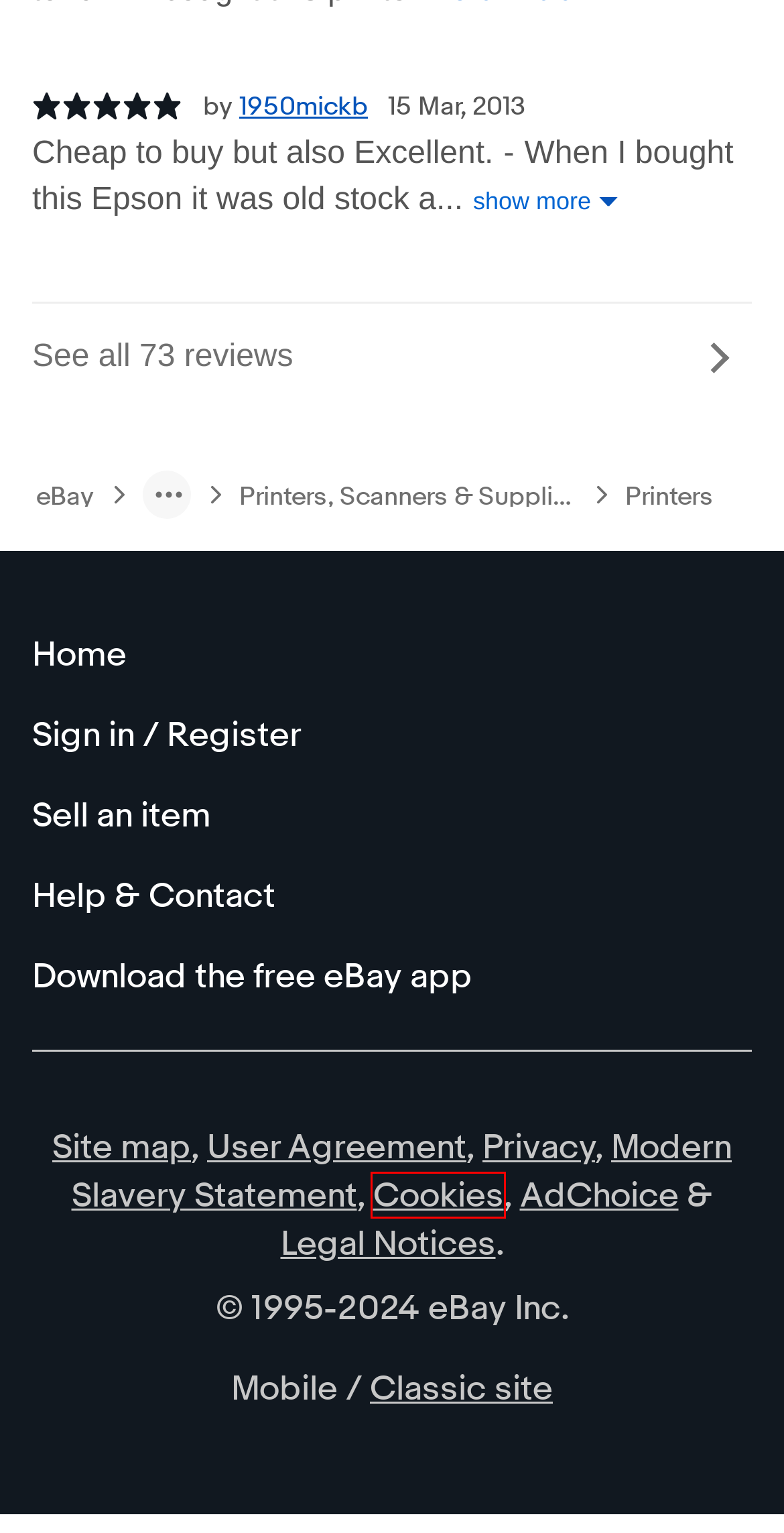Observe the screenshot of a webpage with a red bounding box highlighting an element. Choose the webpage description that accurately reflects the new page after the element within the bounding box is clicked. Here are the candidates:
A. Sign in or Register | eBay
B. tech-raab on eBay
C. Epson Expression Home XP-3200 All-in-One Inkjet Printer - C11CK66401 for sale online | eBay
D. User Agreement | eBay
E. norrie4343 on eBay
F. Sitemap | eBay
G. UK Modern Slavery Statement | eBay.co.uk
H. ‎eBay: online marketplace on the App Store

D